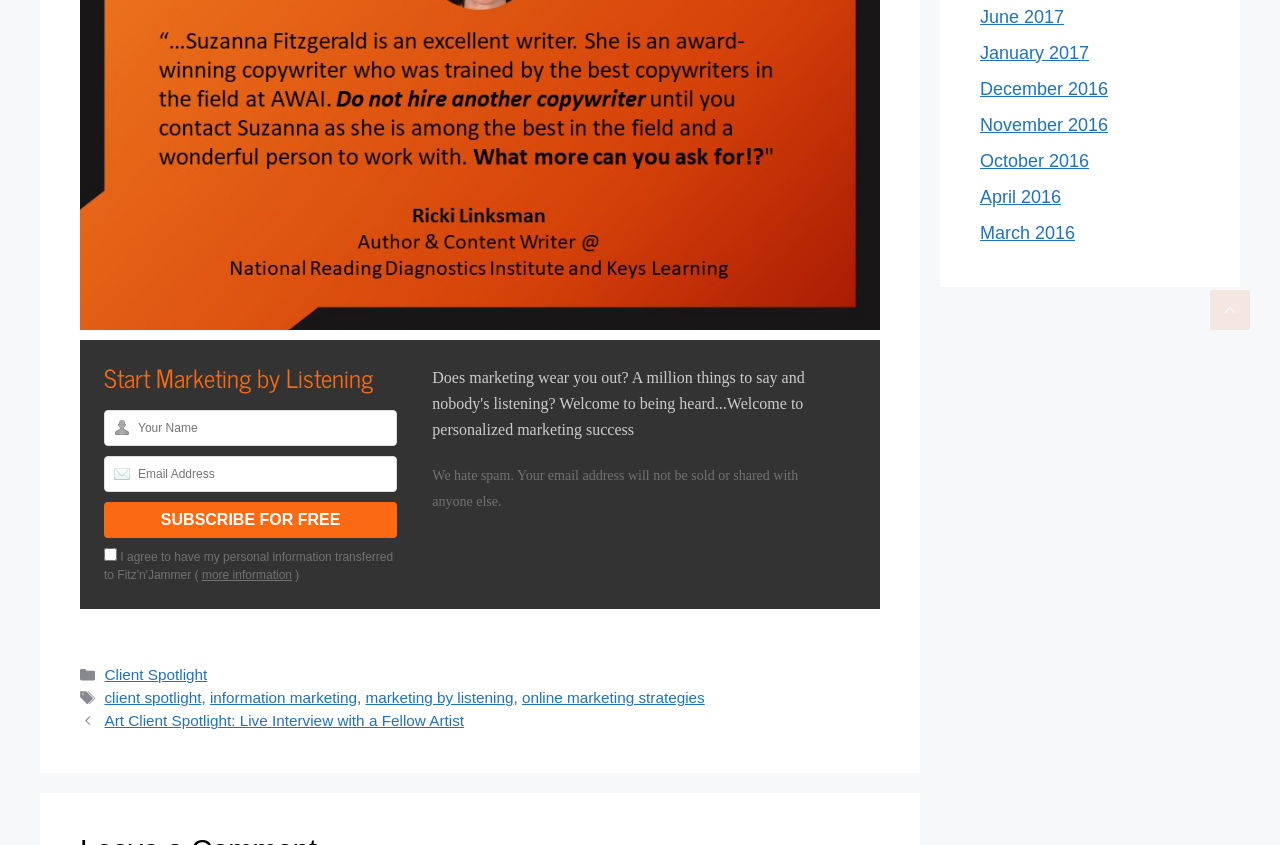Locate the bounding box coordinates of the clickable region to complete the following instruction: "Subscribe for free."

[0.081, 0.594, 0.31, 0.636]